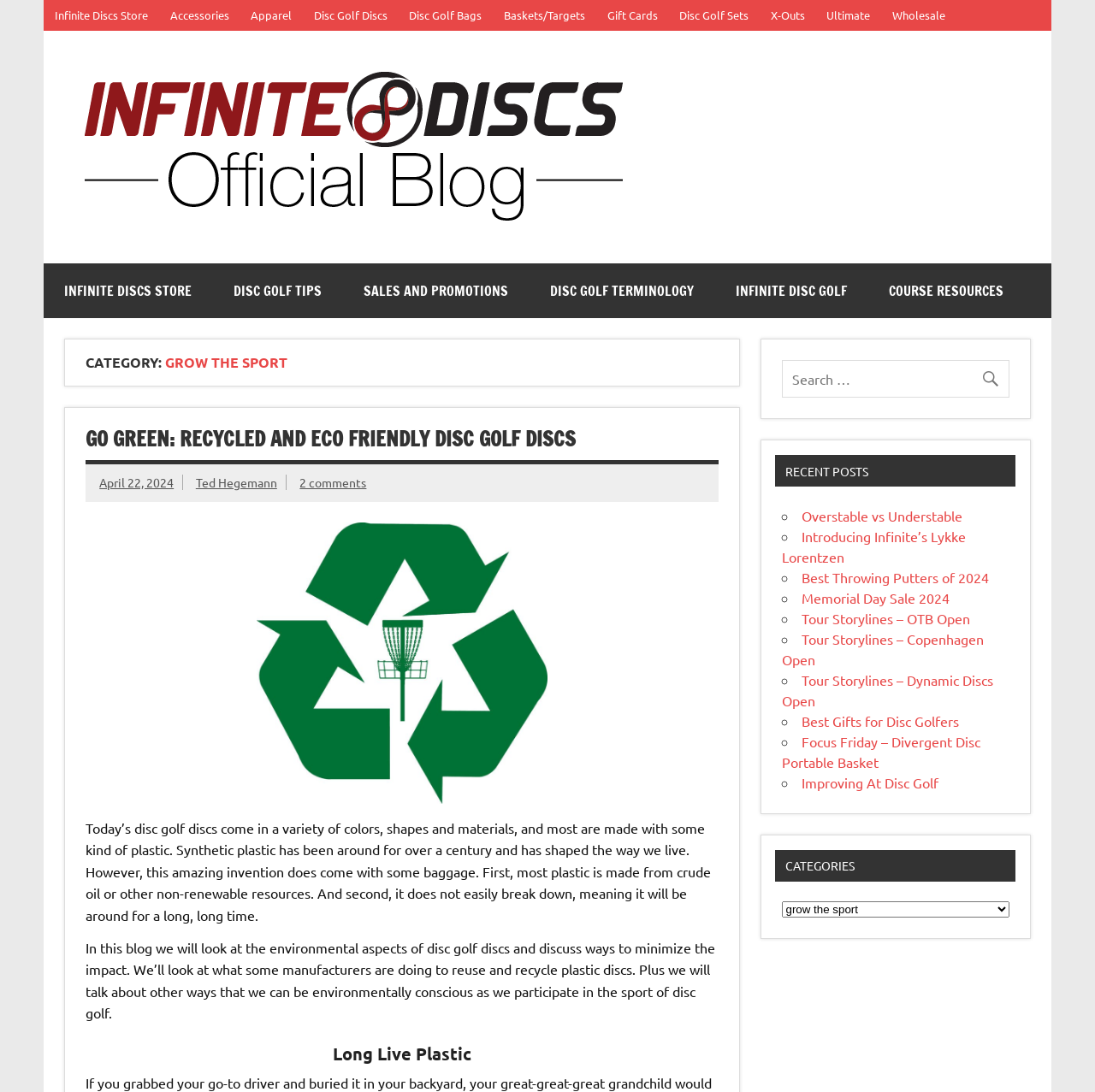How many comments does the blog post have?
Ensure your answer is thorough and detailed.

I determined the answer by looking at the link '2 comments' which is a subheading of the blog post.